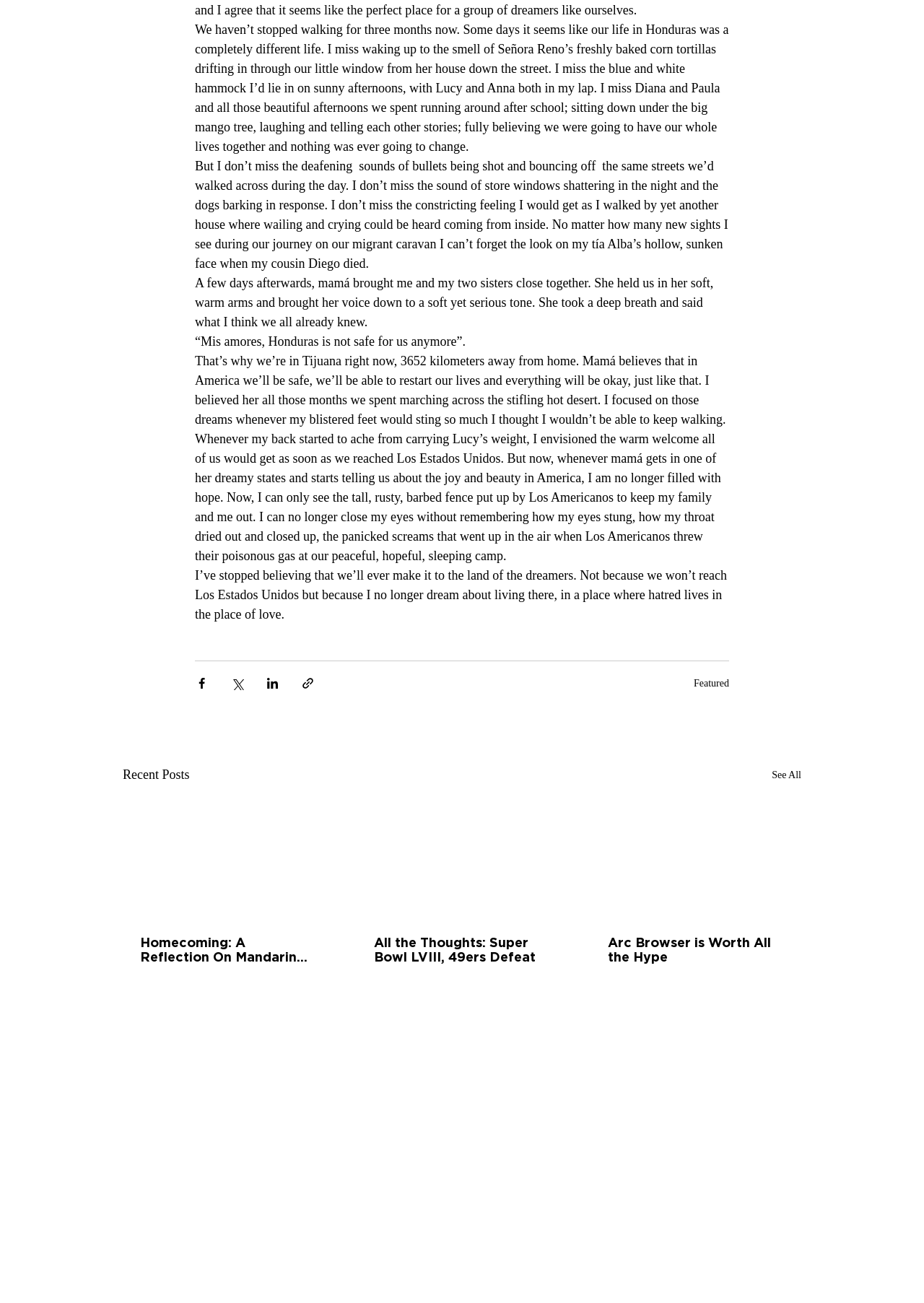Identify the bounding box of the UI component described as: "edarling de review".

None